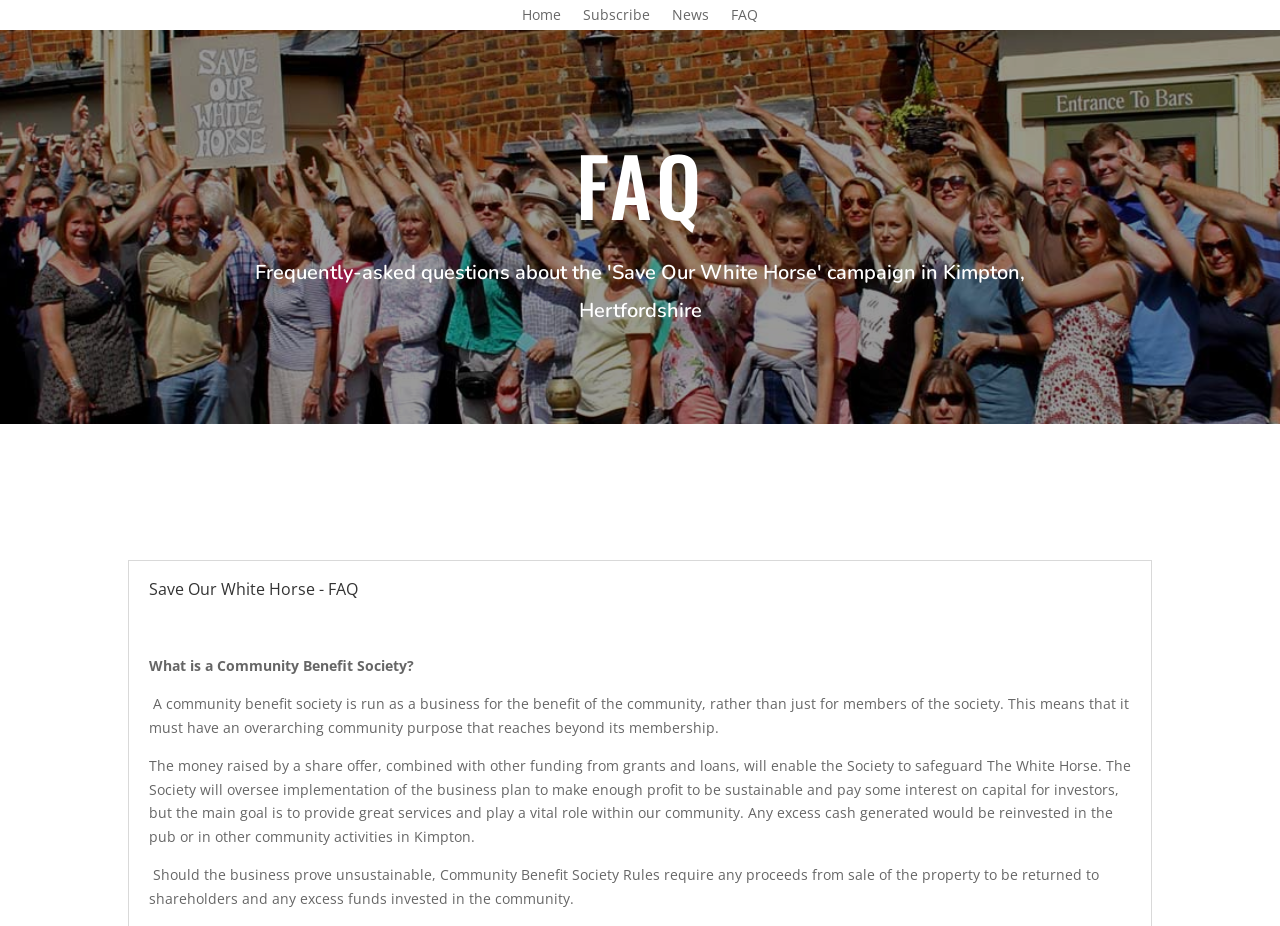Identify the bounding box coordinates for the UI element described by the following text: "Home". Provide the coordinates as four float numbers between 0 and 1, in the format [left, top, right, bottom].

[0.408, 0.009, 0.438, 0.032]